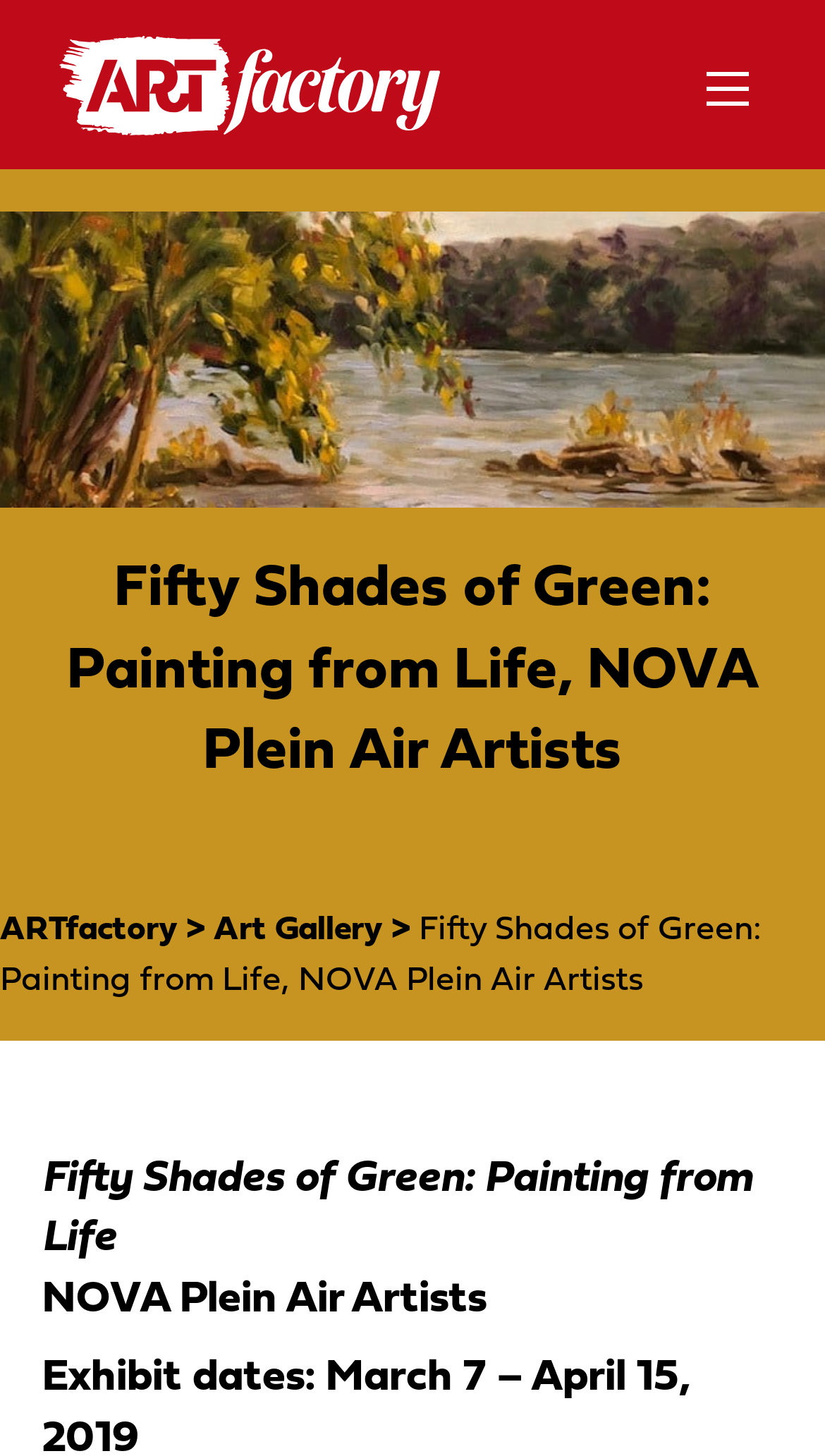Extract the bounding box coordinates for the HTML element that matches this description: "parent_node: Open Menu". The coordinates should be four float numbers between 0 and 1, i.e., [left, top, right, bottom].

[0.856, 0.049, 0.908, 0.072]